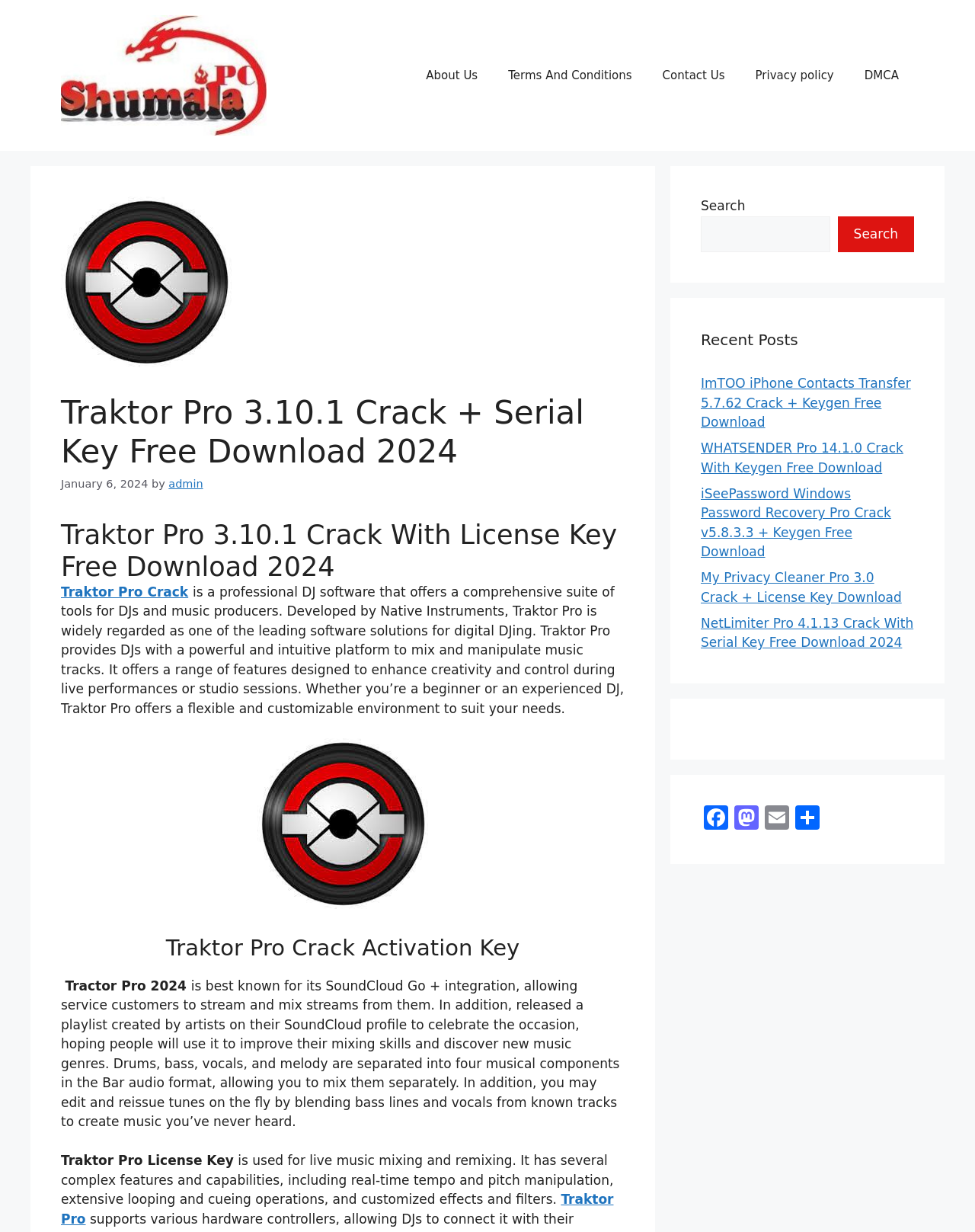Show me the bounding box coordinates of the clickable region to achieve the task as per the instruction: "Share on Facebook".

[0.719, 0.653, 0.75, 0.676]